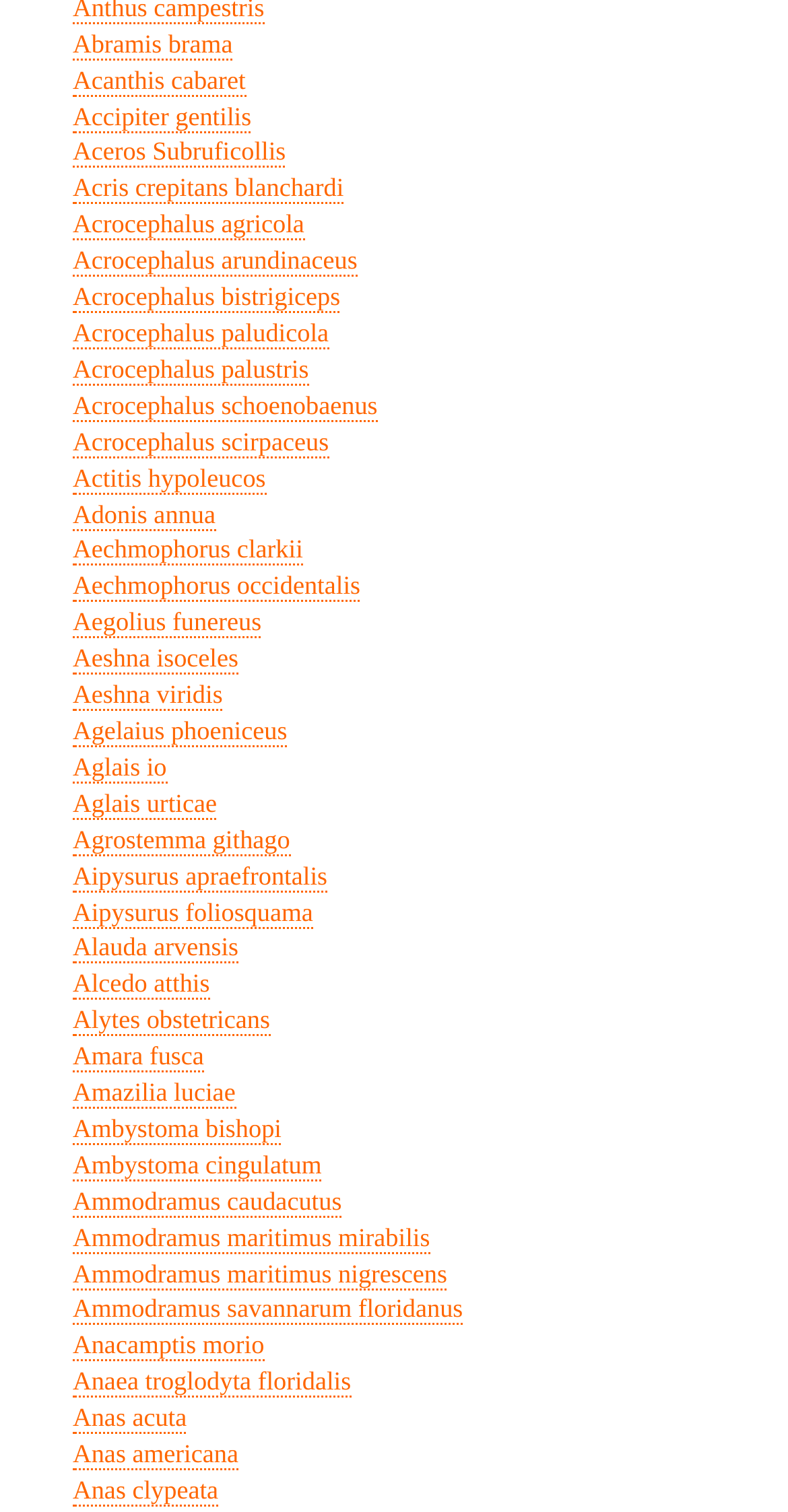How many links are on this webpage?
Using the visual information, respond with a single word or phrase.

71